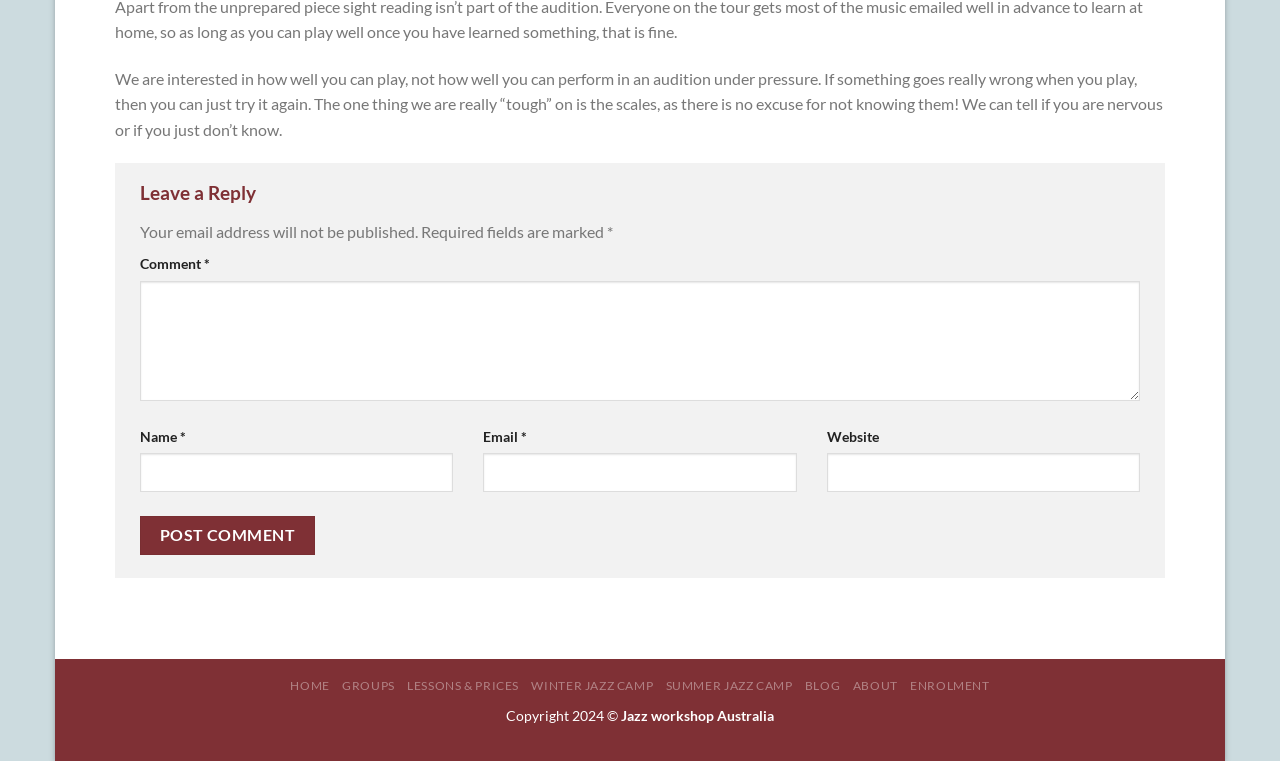Extract the bounding box coordinates for the UI element described as: "Blog".

[0.629, 0.891, 0.656, 0.911]